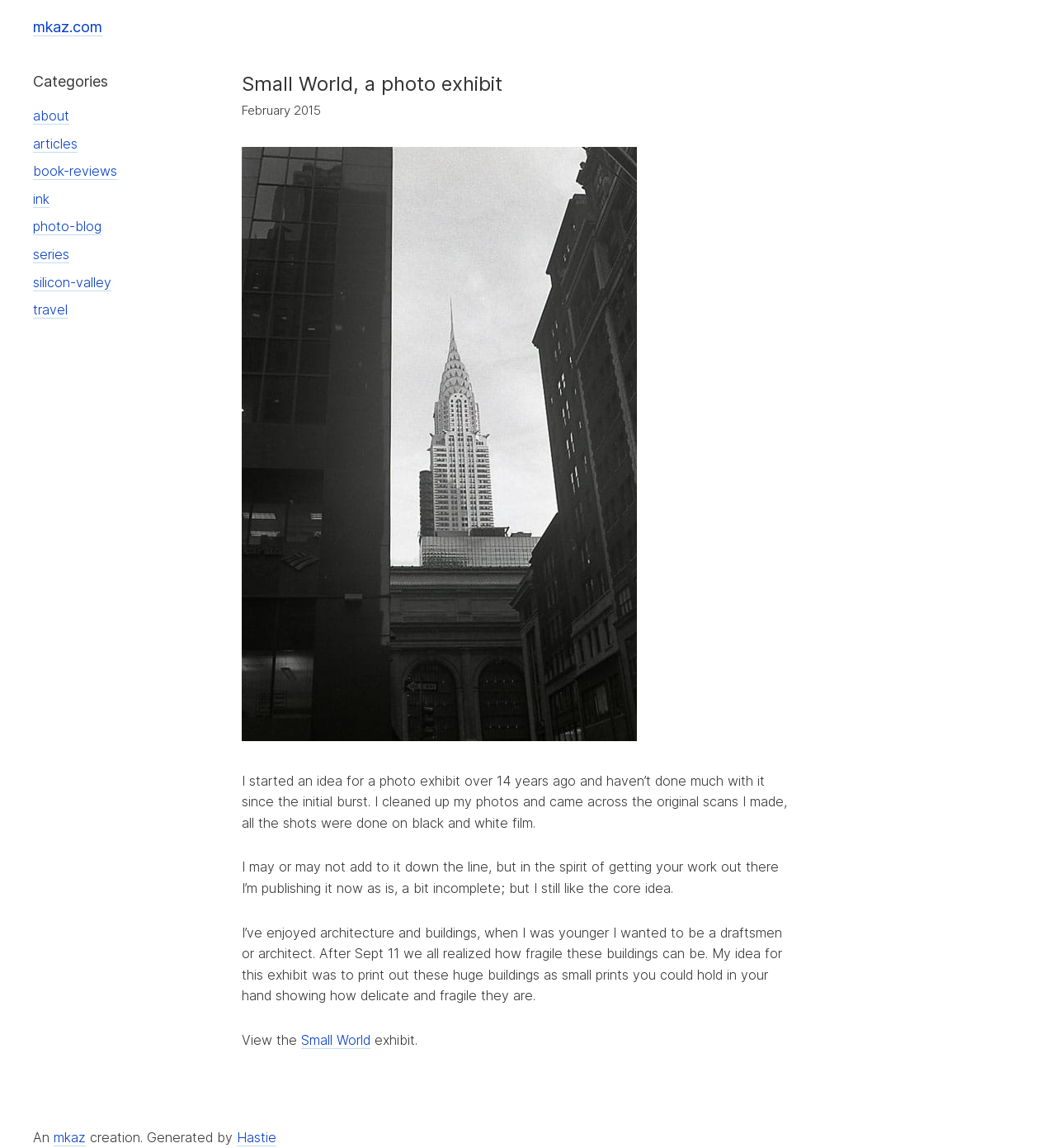Please extract the title of the webpage.

Small World, a photo exhibit